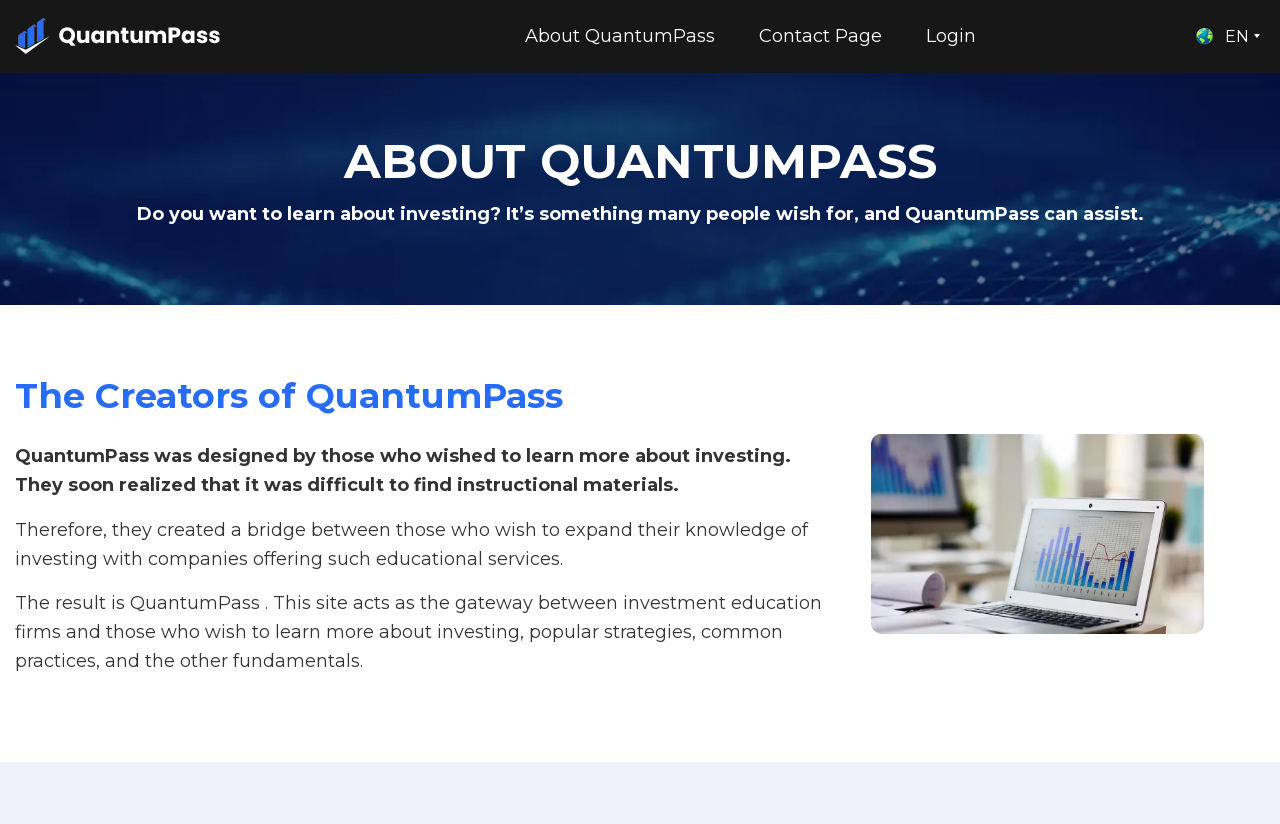What is the language of the webpage?
Based on the screenshot, provide your answer in one word or phrase.

English